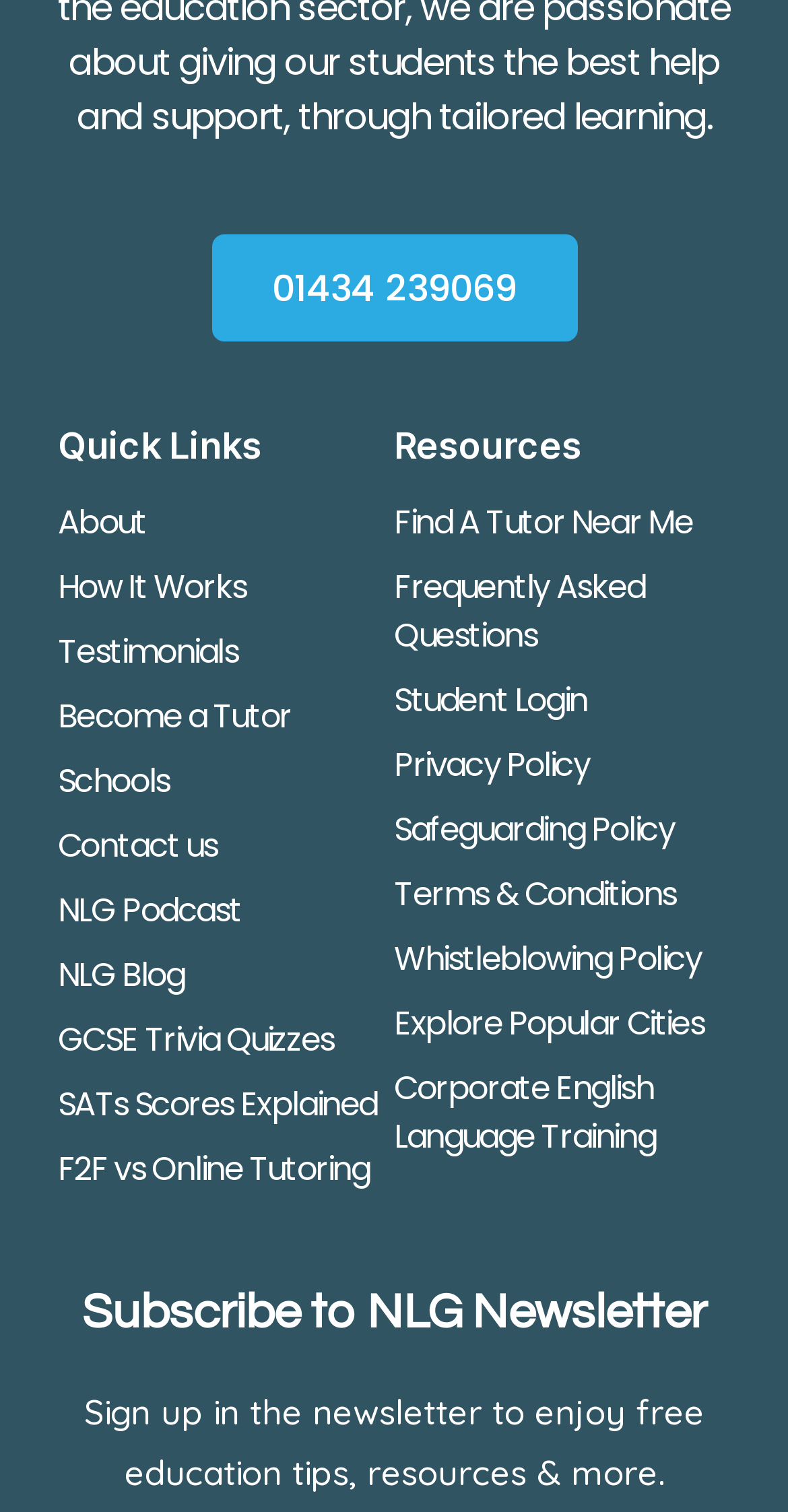Given the description "Become a Tutor", determine the bounding box of the corresponding UI element.

[0.073, 0.453, 0.5, 0.496]